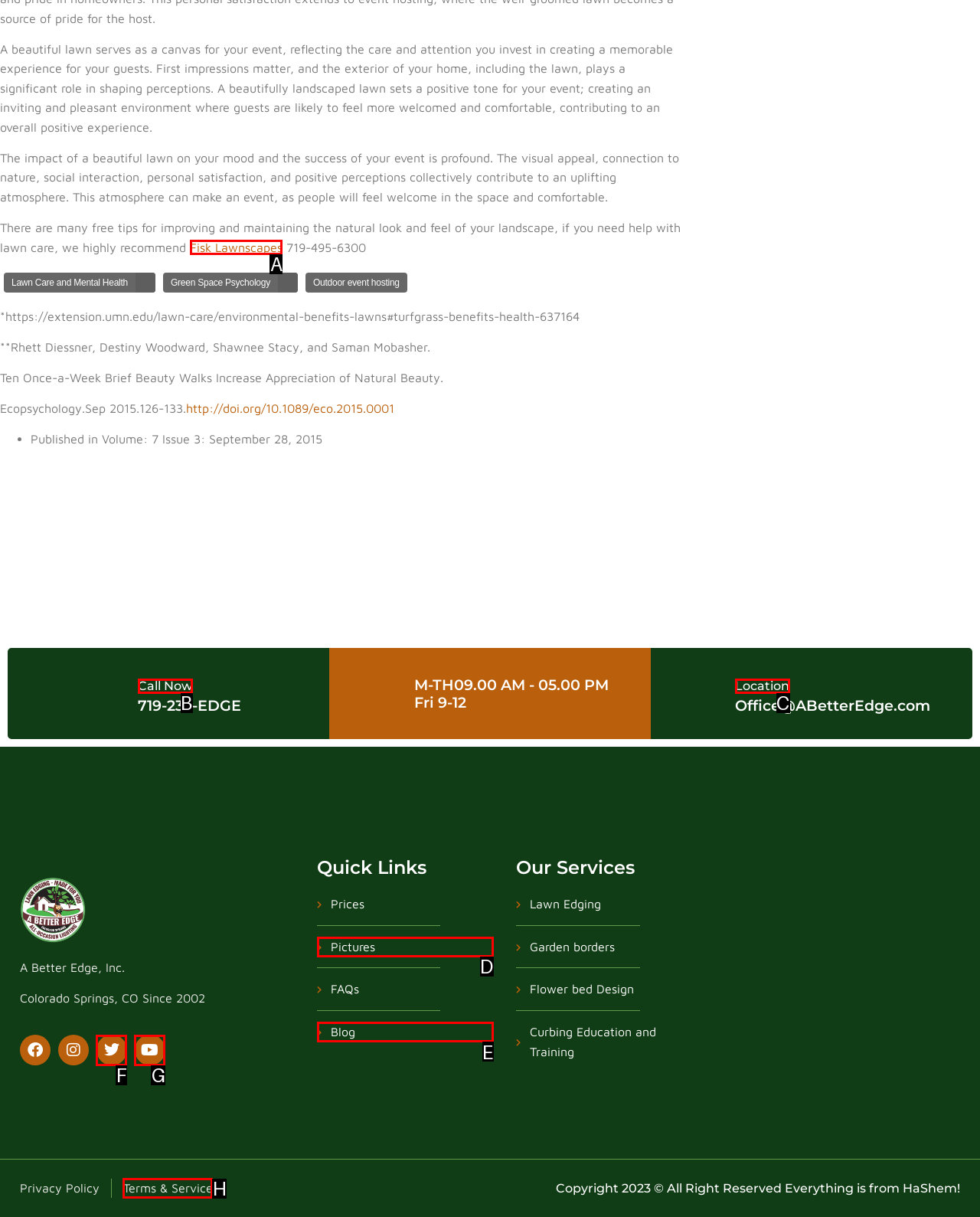Choose the letter of the option you need to click to Click the 'Fisk Lawnscapes' link. Answer with the letter only.

A